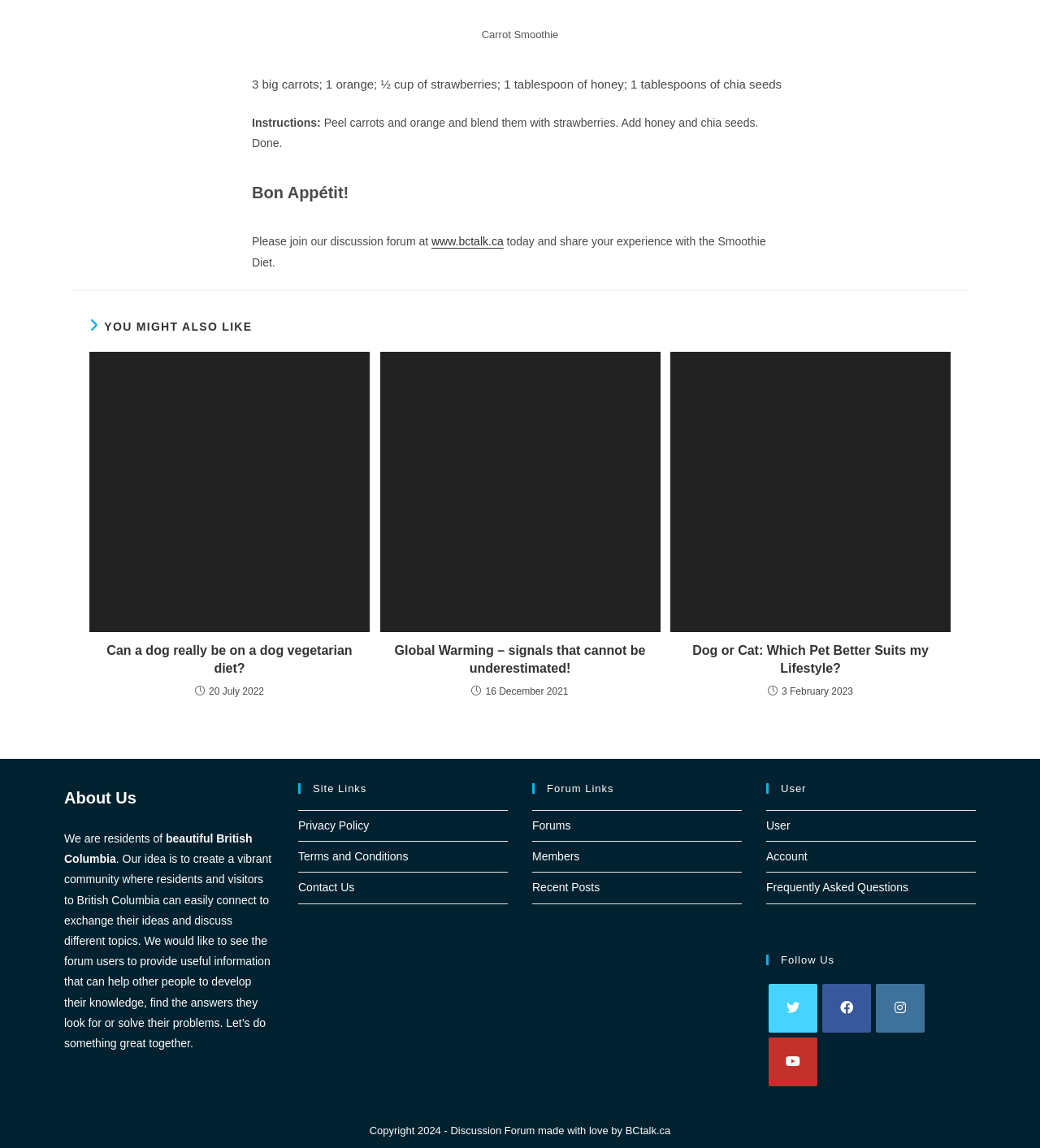Please find the bounding box coordinates of the element's region to be clicked to carry out this instruction: "Follow on Facebook".

[0.791, 0.857, 0.838, 0.899]